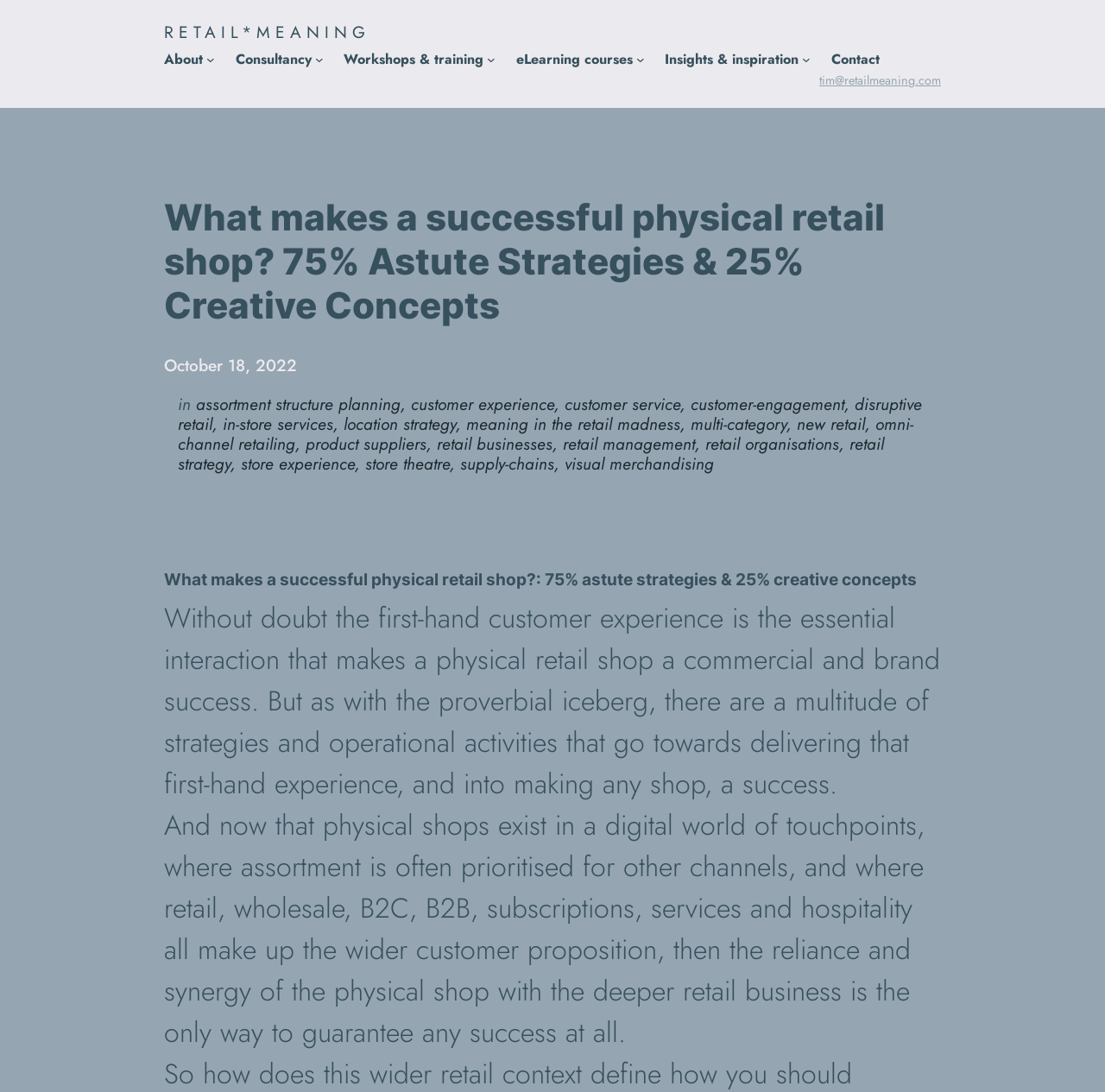Locate the bounding box coordinates of the area you need to click to fulfill this instruction: 'Contact 'tim@retailmeaning.com''. The coordinates must be in the form of four float numbers ranging from 0 to 1: [left, top, right, bottom].

[0.741, 0.066, 0.852, 0.082]